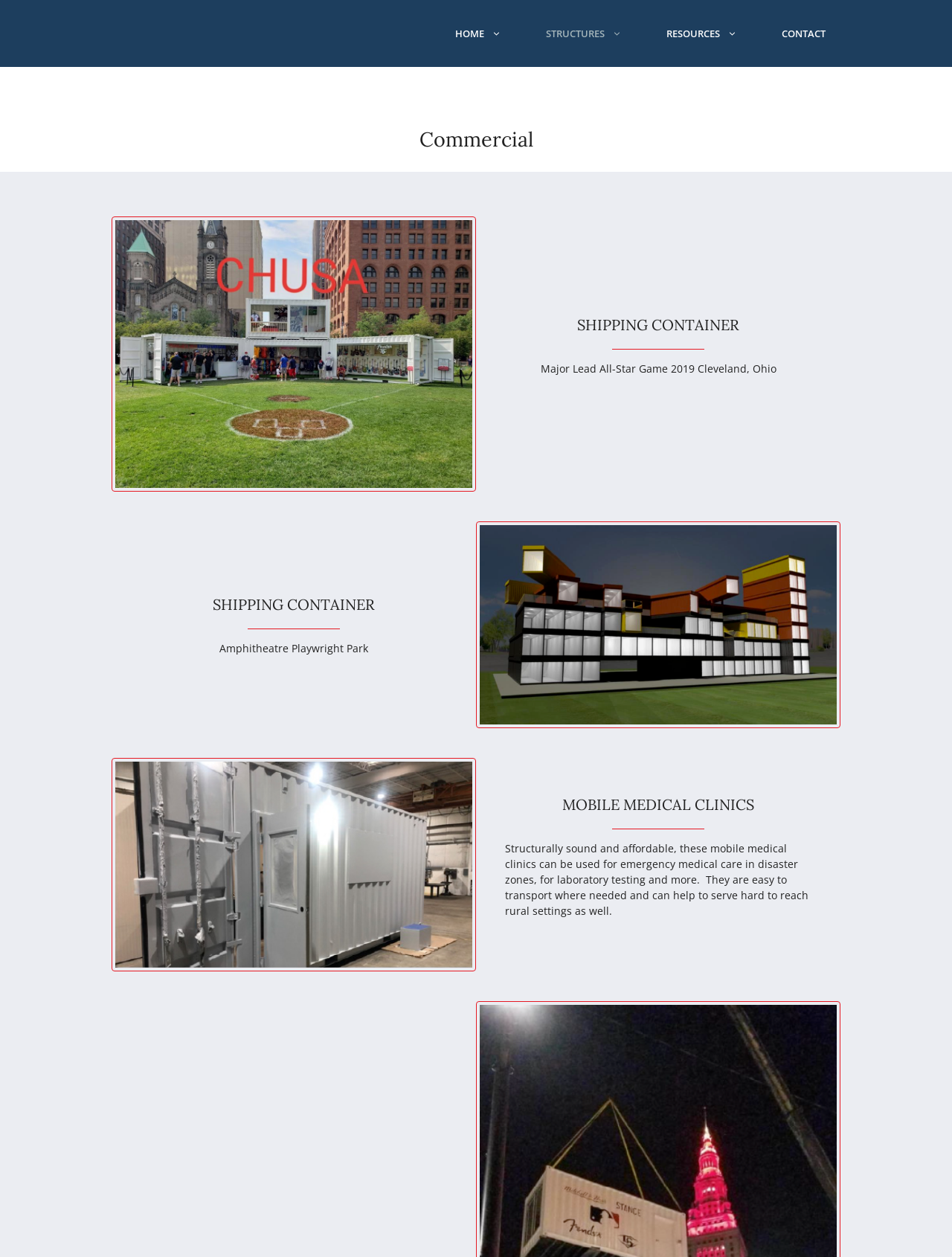What is the benefit of MOBILE MEDICAL CLINICS?
Using the visual information, reply with a single word or short phrase.

easy to transport